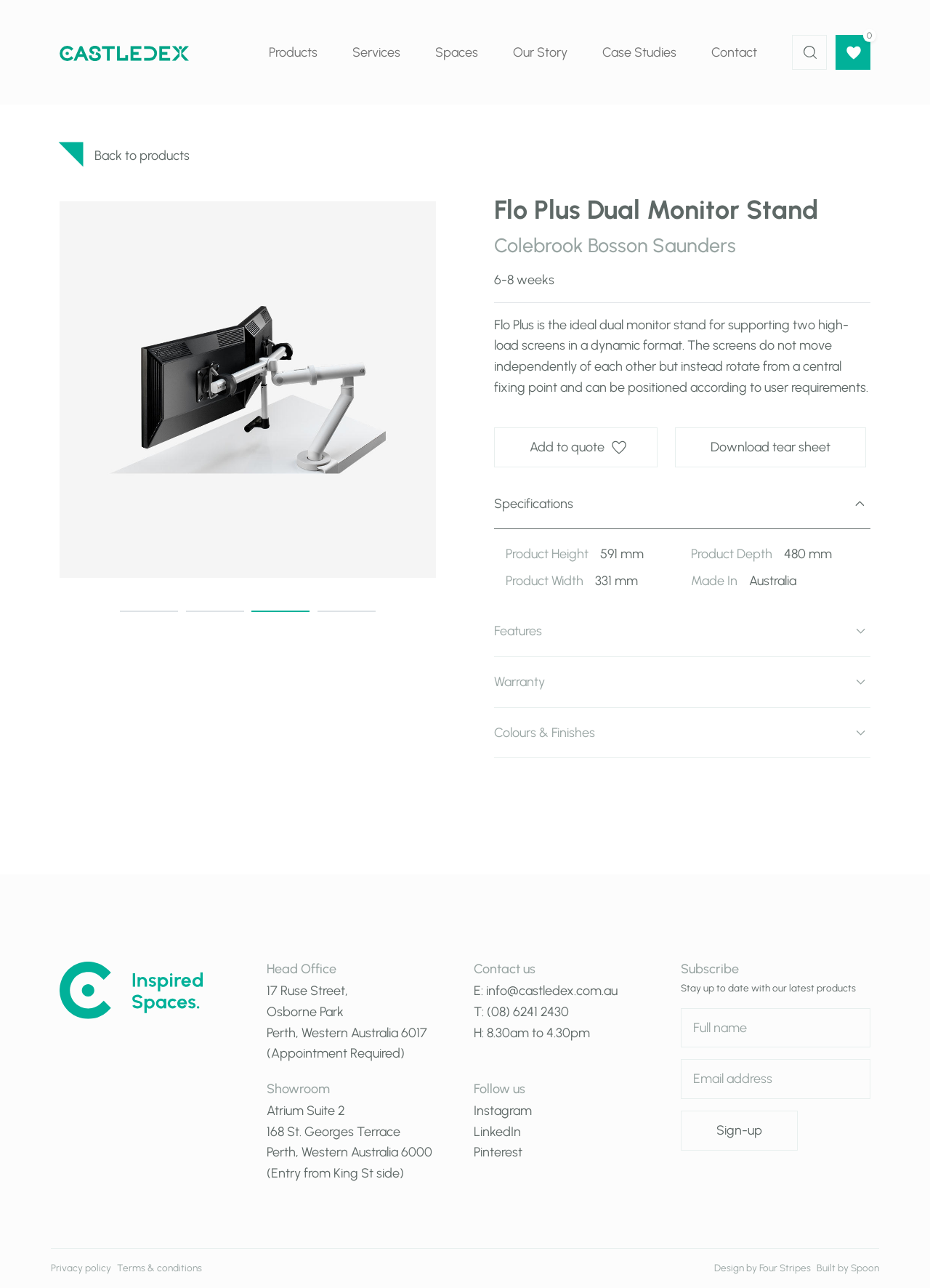Construct a thorough caption encompassing all aspects of the webpage.

The webpage is about the Flo Plus Dual Monitor Stand product from Castledex. At the top, there is a site header with a home link and a main navigation menu that includes links to Products, Services, Spaces, Our Story, Case Studies, and Contact. On the right side of the header, there are two buttons: Toggle search and a button with the number 0.

Below the header, there is a main section that takes up most of the page. It has a heading that reads "Flo Plus Dual Monitor Stand" and a link to Colebrook Bosson Saunders. There is also a text that says "6-8 weeks" and a paragraph that describes the product. The product description is followed by an "Add to quote" button and a link to download a tear sheet.

Underneath the product description, there is an article section that contains specifications, features, warranty, and colors & finishes information about the product. The specifications section lists details such as product height, depth, width, and made-in country.

On the right side of the page, there is a complementary section that contains a link to go back to products and a tab panel with four tabs. The selected tab displays an image of the product.

At the bottom of the page, there is a content info section that contains links to the home page, head office, showroom, and contact us information. There are also links to follow Castledex on Instagram, LinkedIn, and Pinterest. Additionally, there is a subscribe section where users can enter their full name and email address to stay up to date with the latest products. Finally, there is a footer menu with a link to the privacy policy.